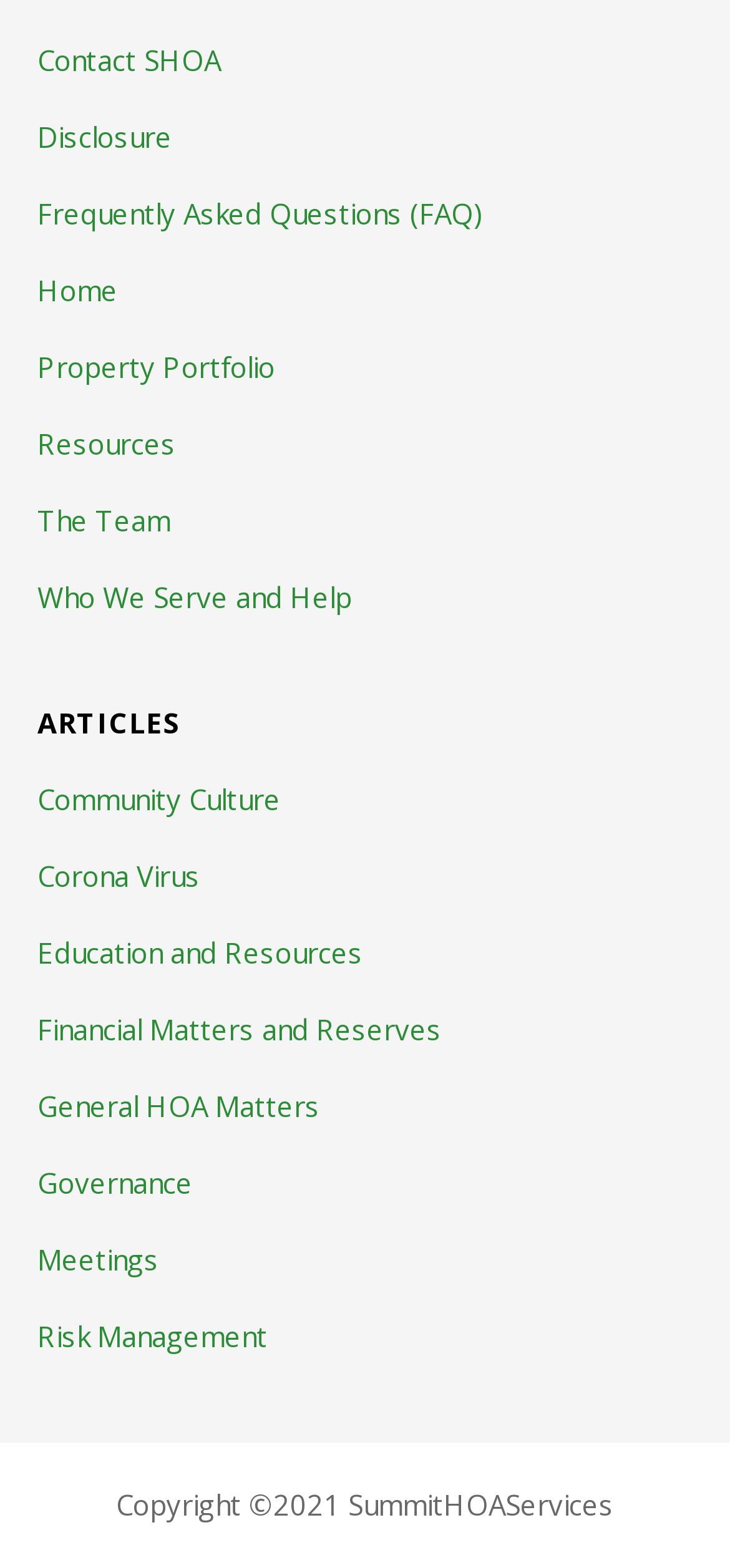Provide a one-word or short-phrase answer to the question:
What is the first link in the top navigation bar?

Contact SHOA